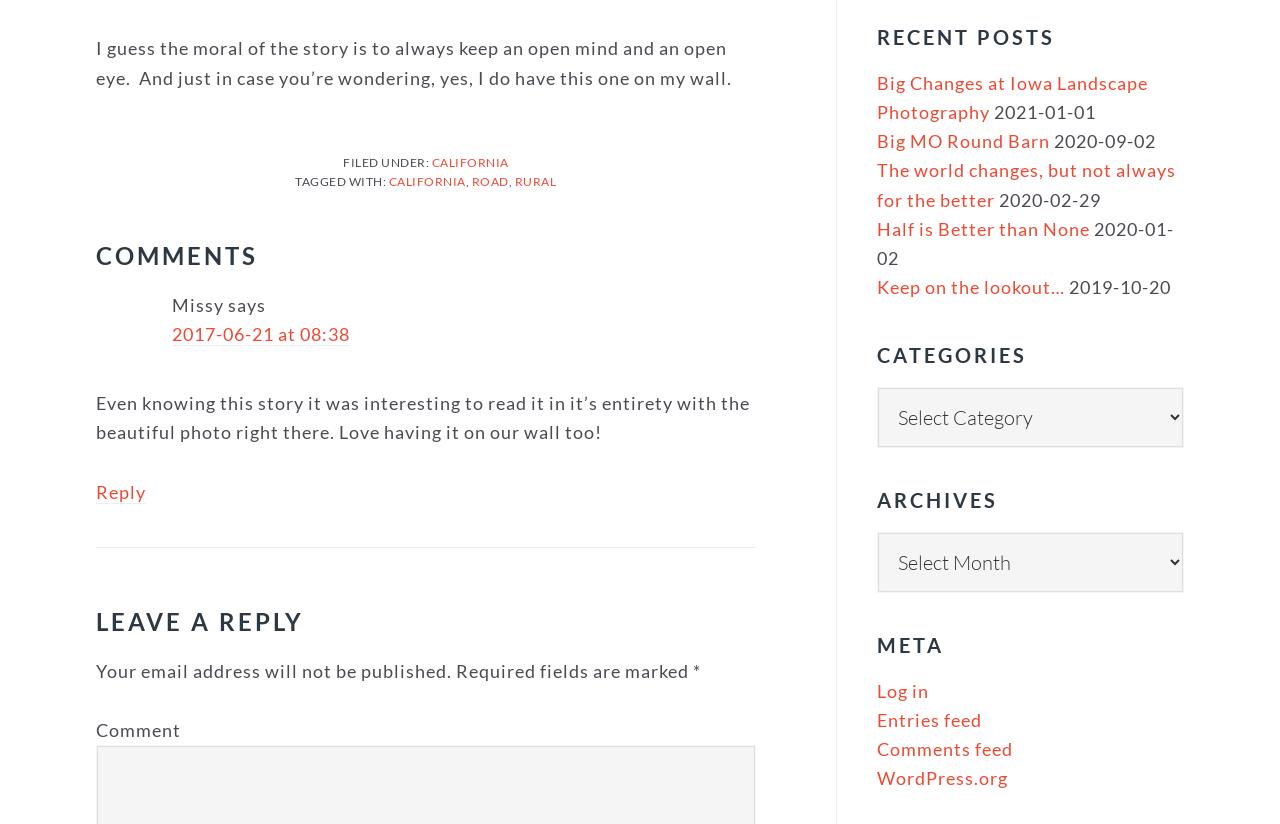Given the element description: "Comments feed", predict the bounding box coordinates of this UI element. The coordinates must be four float numbers between 0 and 1, given as [left, top, right, bottom].

[0.685, 0.896, 0.791, 0.922]